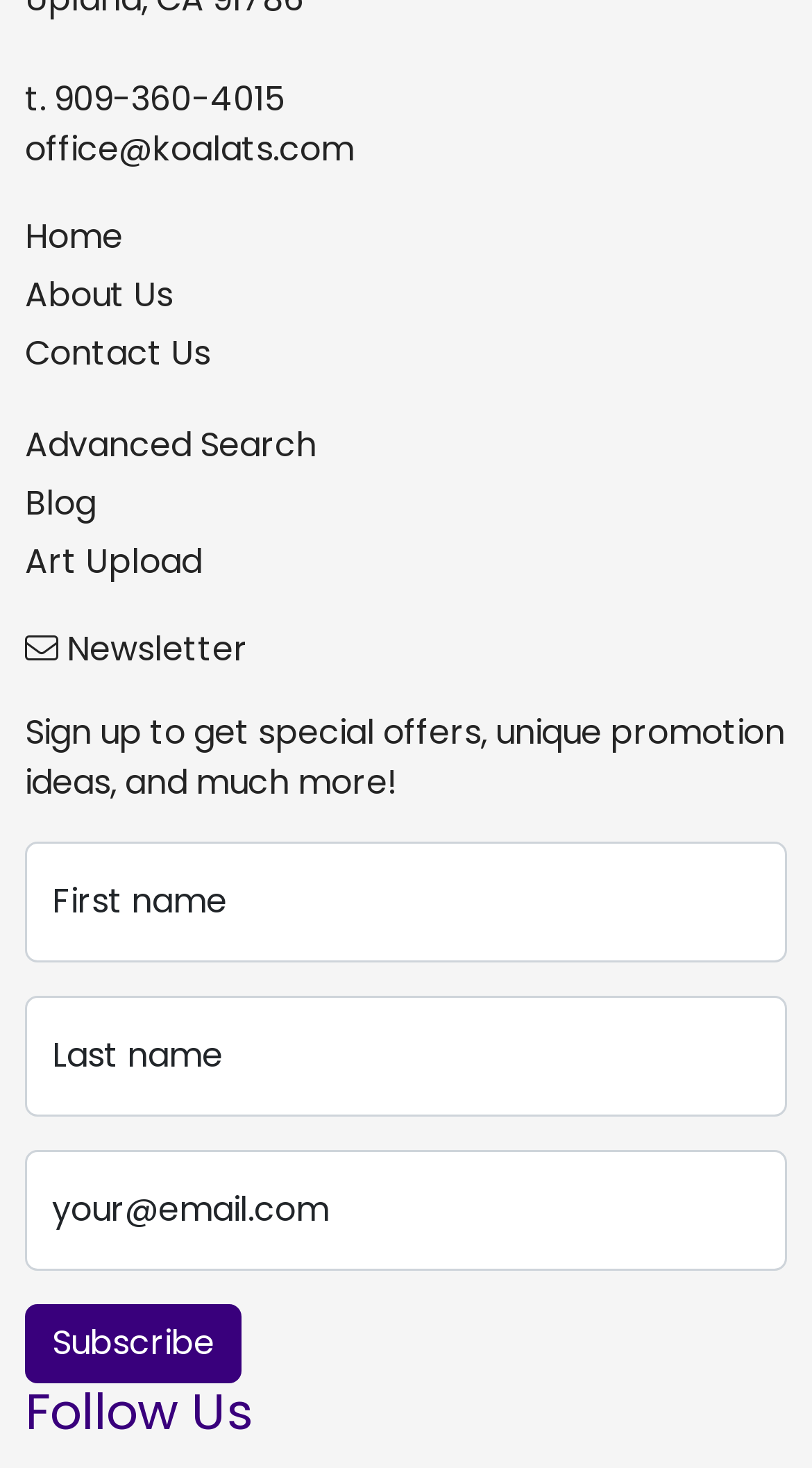How many links are there in the main navigation menu?
Please provide a single word or phrase as the answer based on the screenshot.

6